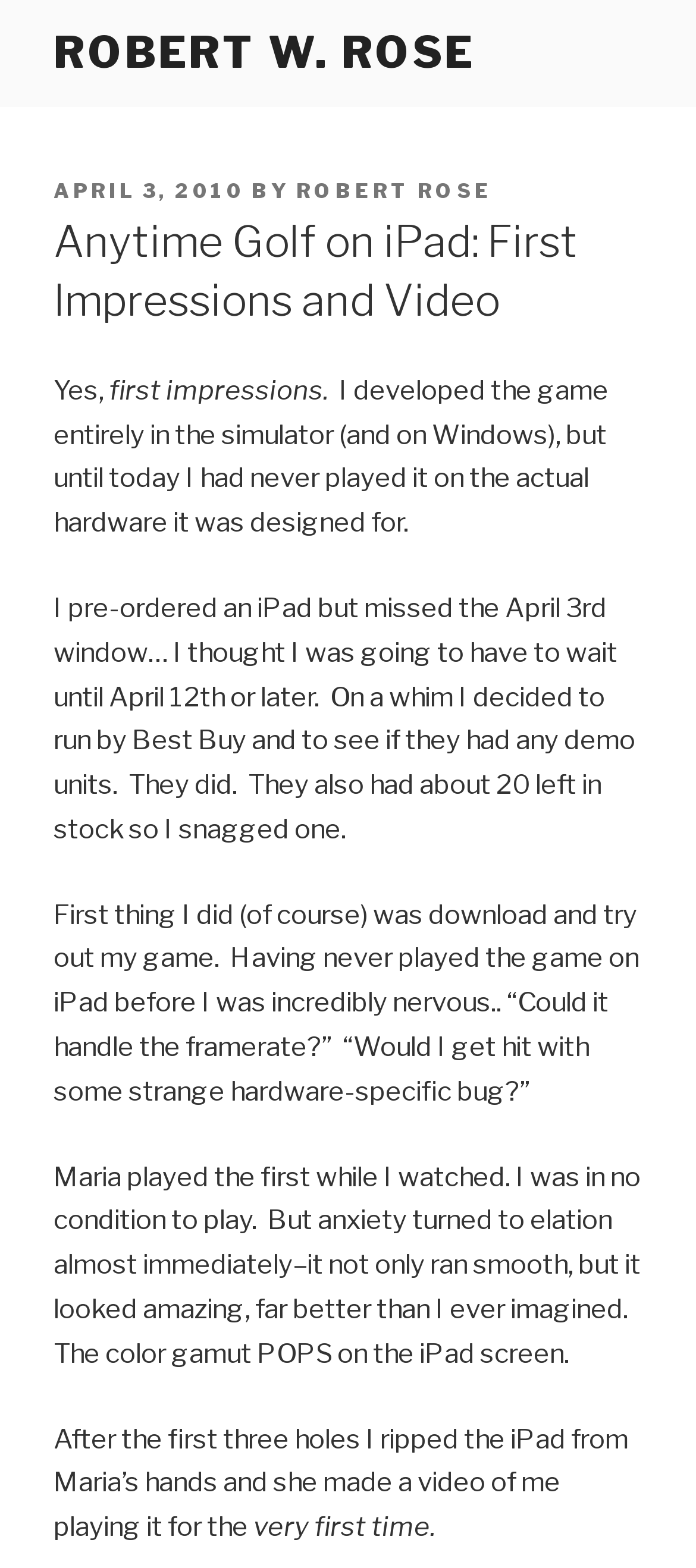Produce an extensive caption that describes everything on the webpage.

The webpage is a blog post titled "Anytime Golf on iPad: First Impressions and Video – Robert W. Rose". At the top, there is a link to the author's name, "ROBERT W. ROSE", which is positioned near the top left corner of the page. Below the author's name, there is a header section that contains the post's metadata, including the date "APRIL 3, 2010" and the author's name again.

The main content of the blog post is a series of paragraphs that describe the author's first impressions of playing their game, Anytime Golf, on an iPad. The text is positioned in the middle of the page, with a slight indentation from the left margin. The paragraphs are separated by a small gap, making it easy to read.

The text describes the author's experience of playing the game on the iPad for the first time, including their initial anxiety and subsequent elation at how well the game performed. The author mentions that the game's color gamut "POPS" on the iPad screen, indicating that the visuals are impressive.

At the bottom of the page, there is a mention of a video that was recorded of the author playing the game for the first time. The text "very first time" is positioned near the bottom right corner of the page, suggesting that the video is embedded or linked below this text.